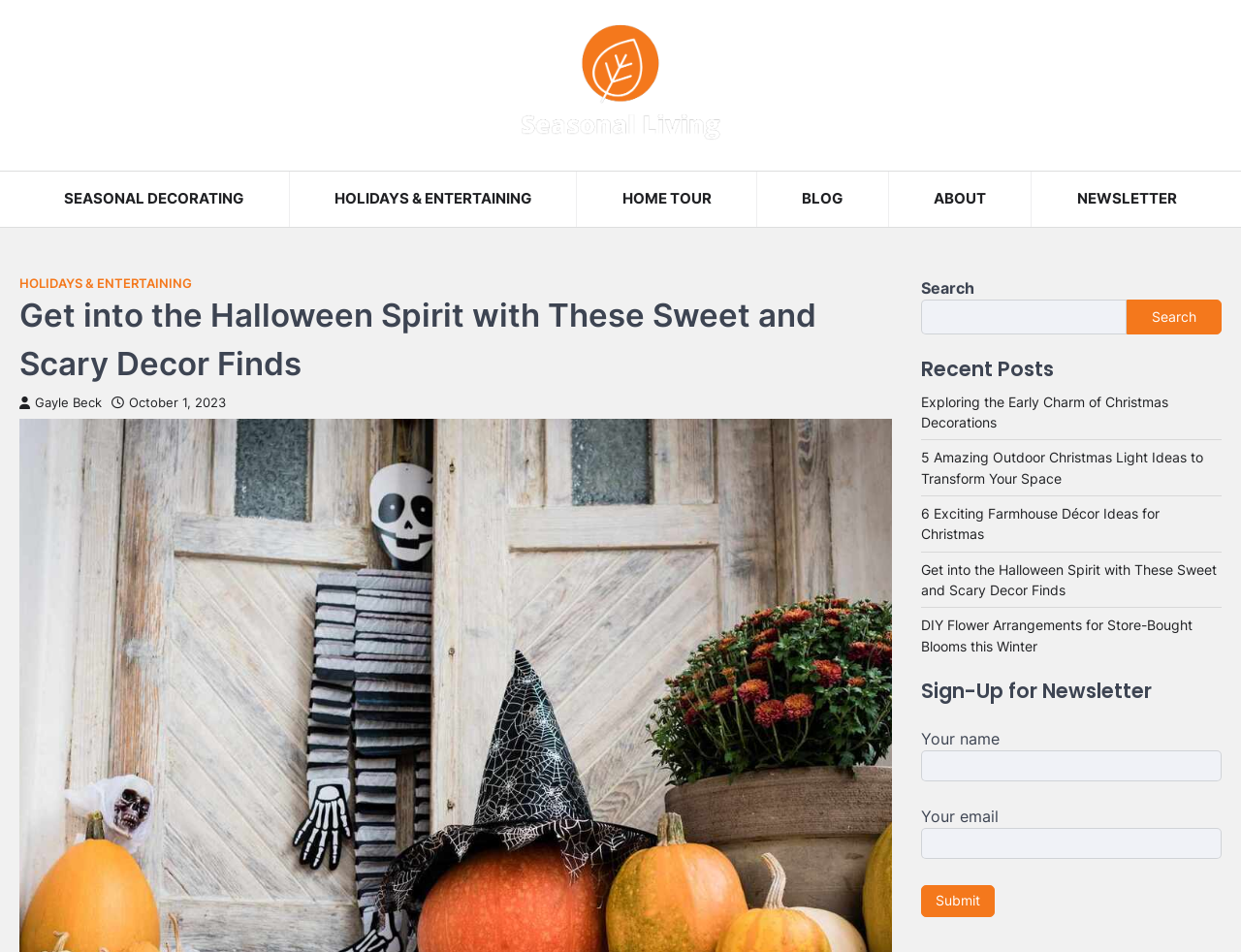Locate the bounding box coordinates of the element you need to click to accomplish the task described by this instruction: "Explore seasonal decorating ideas".

[0.016, 0.18, 0.233, 0.238]